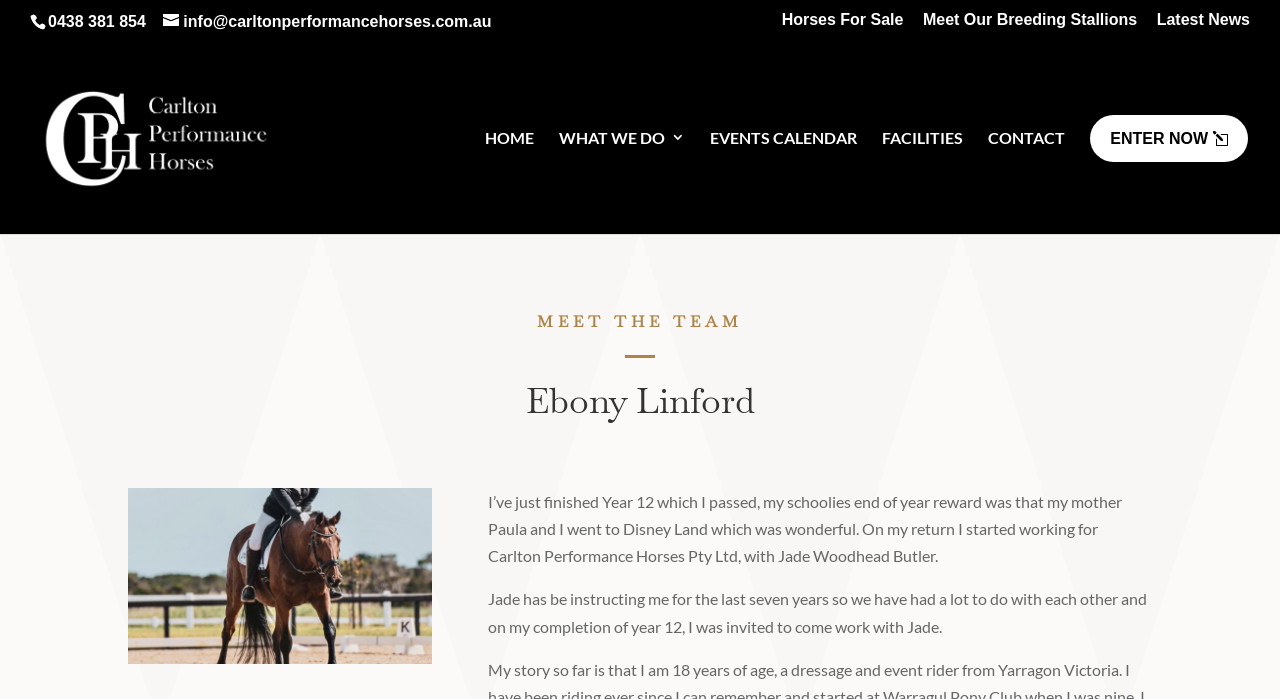Locate the bounding box coordinates of the UI element described by: "Enter Now". Provide the coordinates as four float numbers between 0 and 1, formatted as [left, top, right, bottom].

[0.852, 0.165, 0.975, 0.232]